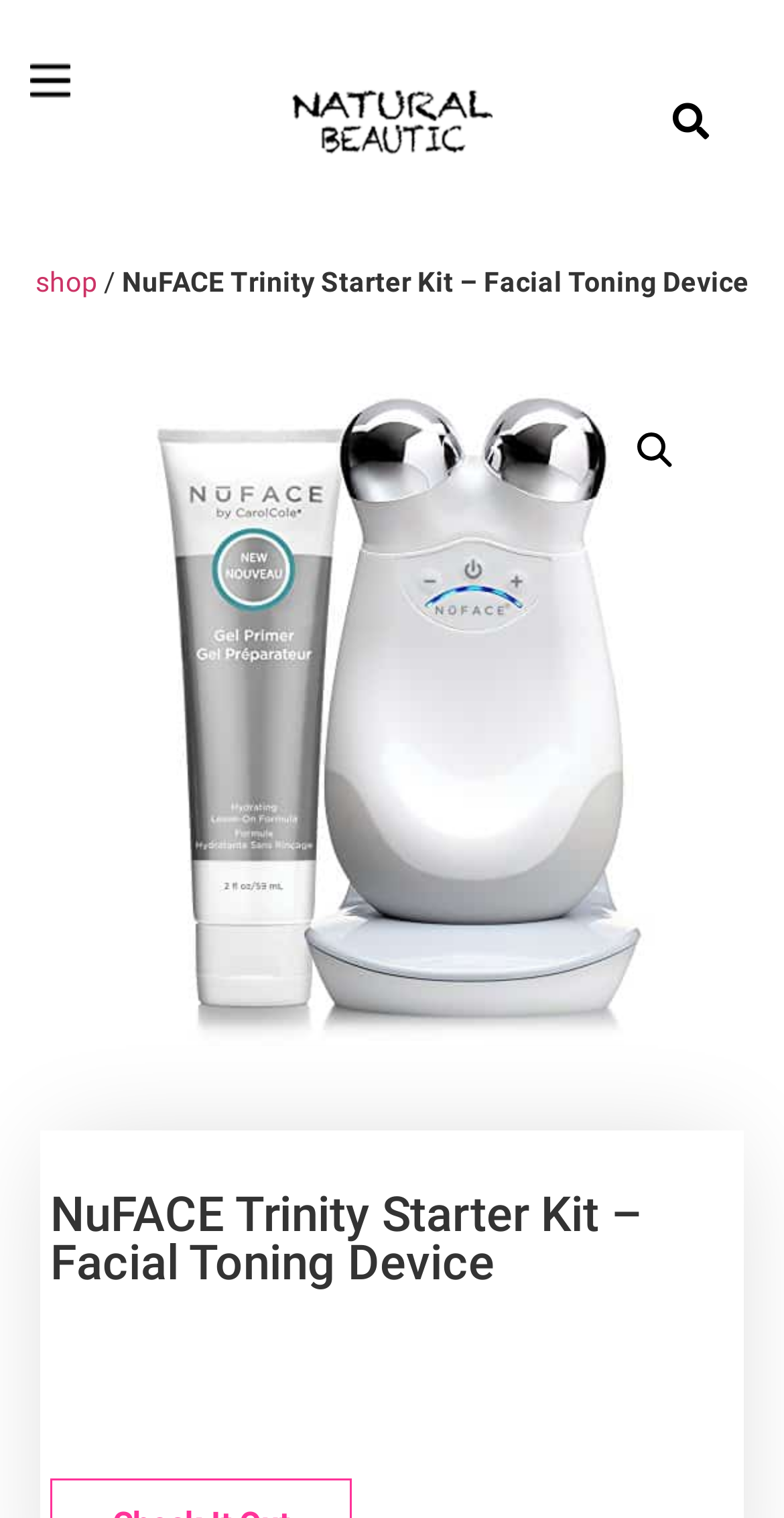Can you determine the main header of this webpage?

NuFACE Trinity Starter Kit – Facial Toning Device